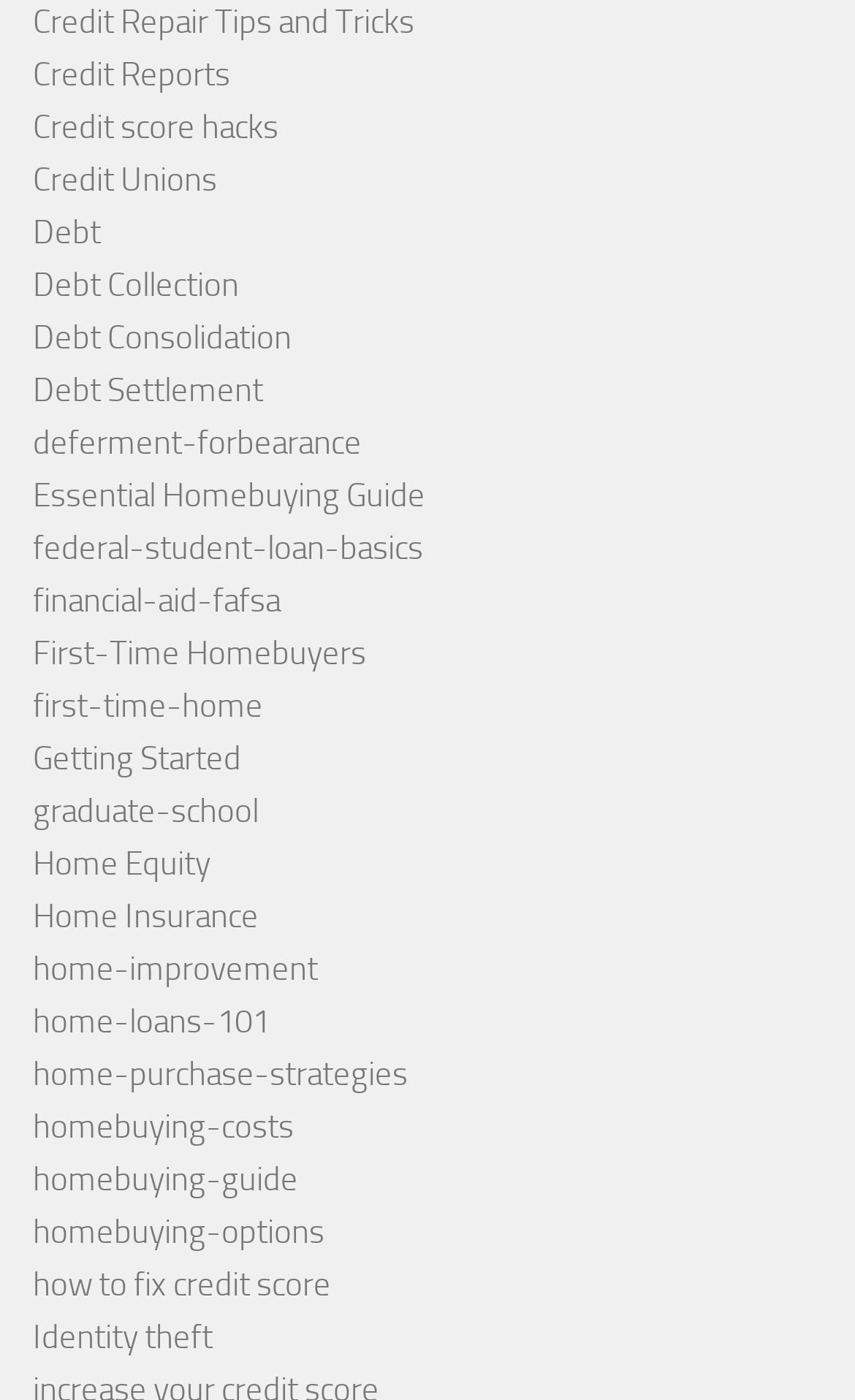Provide the bounding box coordinates of the area you need to click to execute the following instruction: "Learn about identity theft".

[0.038, 0.941, 0.249, 0.969]